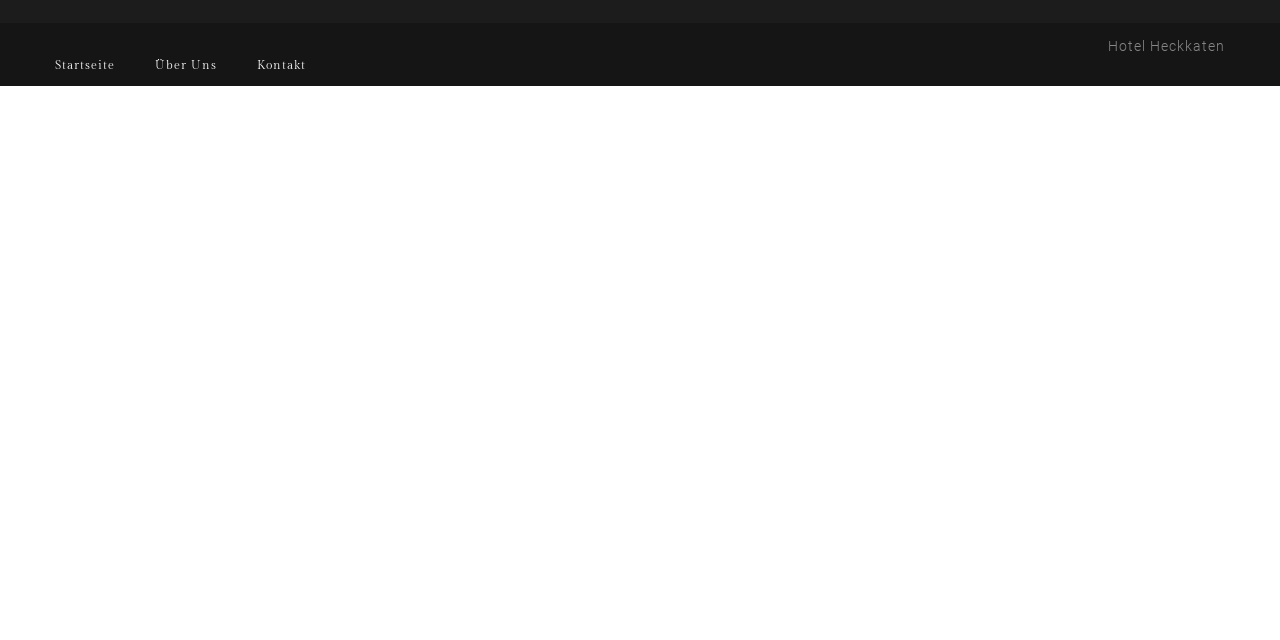Please determine the bounding box coordinates for the UI element described here. Use the format (top-left x, top-left y, bottom-right x, bottom-right y) with values bounded between 0 and 1: Kontakt

[0.201, 0.091, 0.239, 0.112]